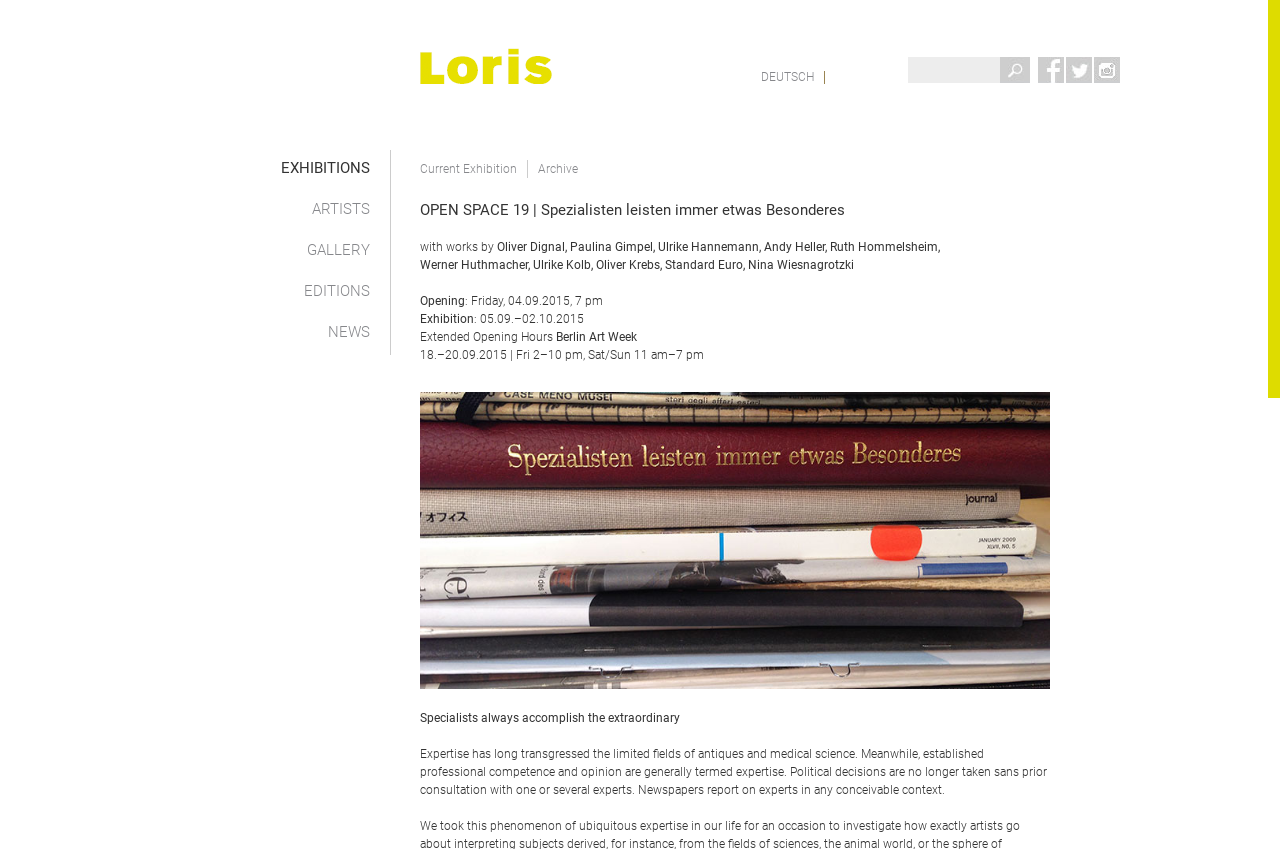Please locate the bounding box coordinates of the region I need to click to follow this instruction: "Search for something".

[0.709, 0.067, 0.781, 0.098]